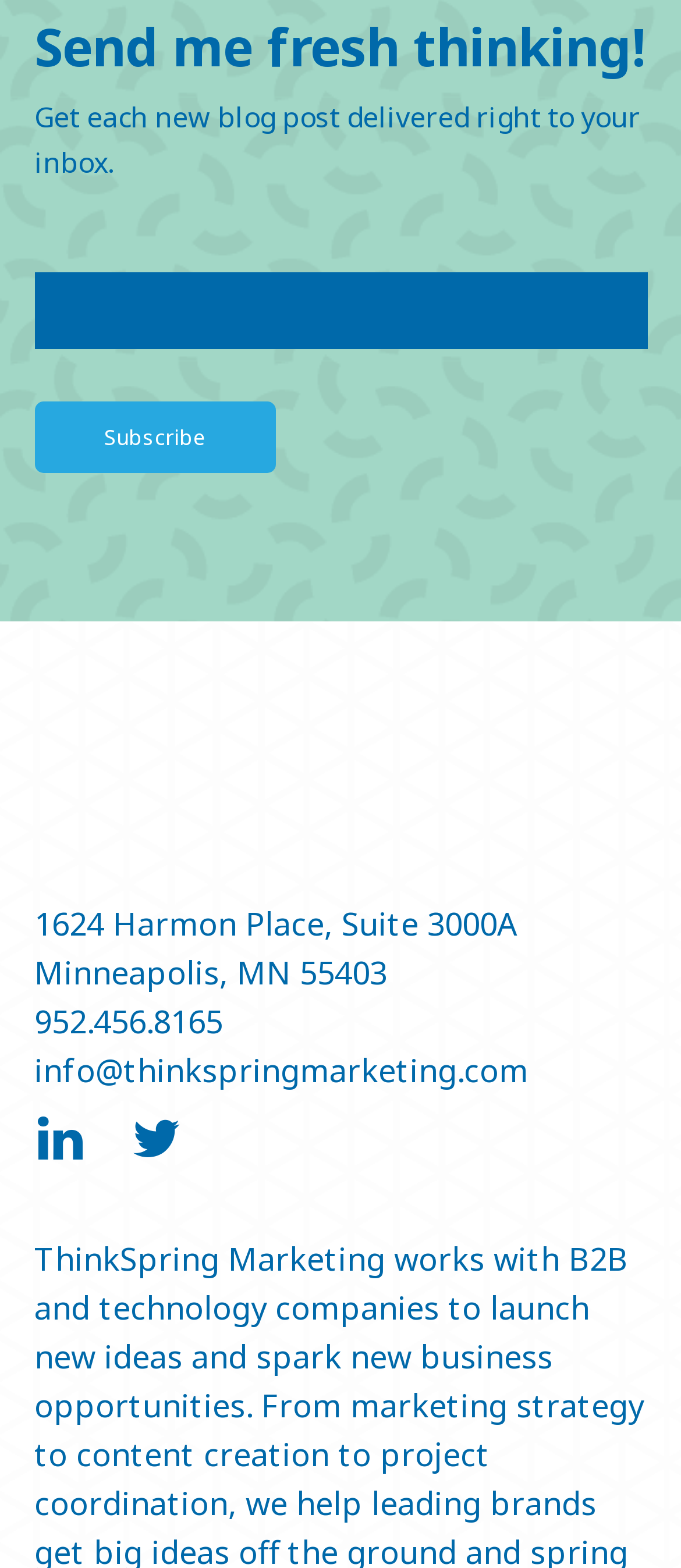Please give a one-word or short phrase response to the following question: 
What is the email address of the company?

info@thinkspringmarketing.com